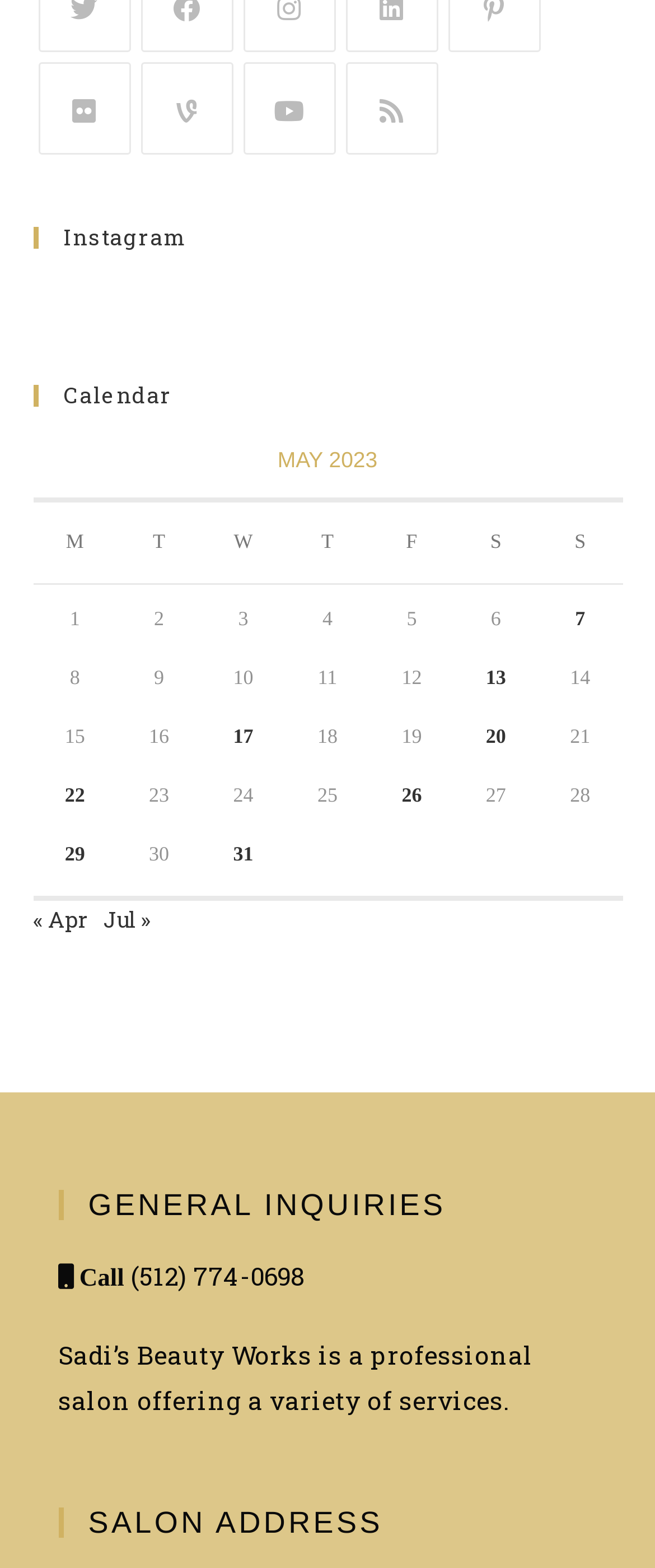Locate the bounding box coordinates of the area to click to fulfill this instruction: "Click on the 'Flickr' link". The bounding box should be presented as four float numbers between 0 and 1, in the order [left, top, right, bottom].

[0.058, 0.04, 0.199, 0.099]